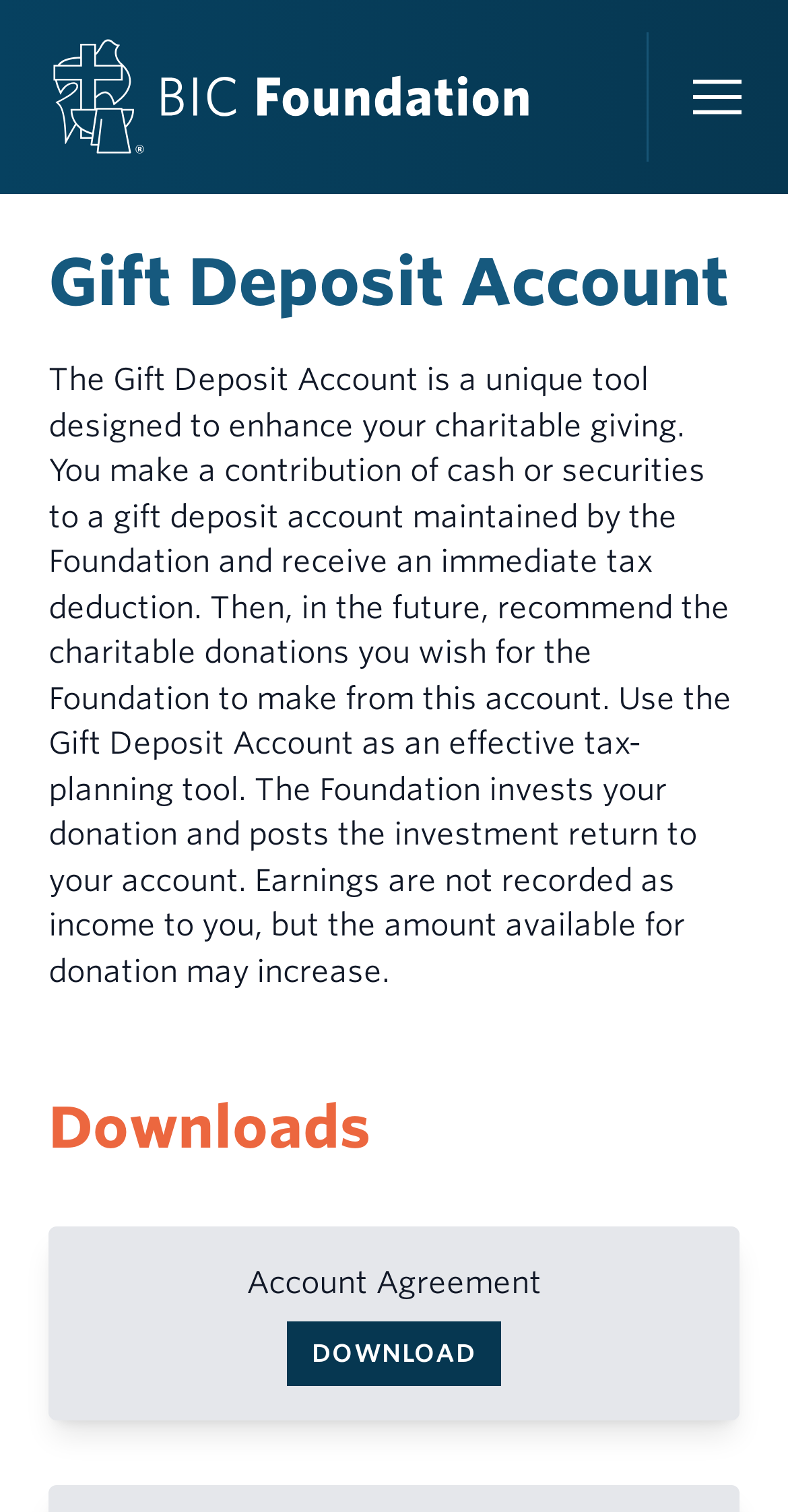Please identify the bounding box coordinates for the region that you need to click to follow this instruction: "Open the navigation menu".

None